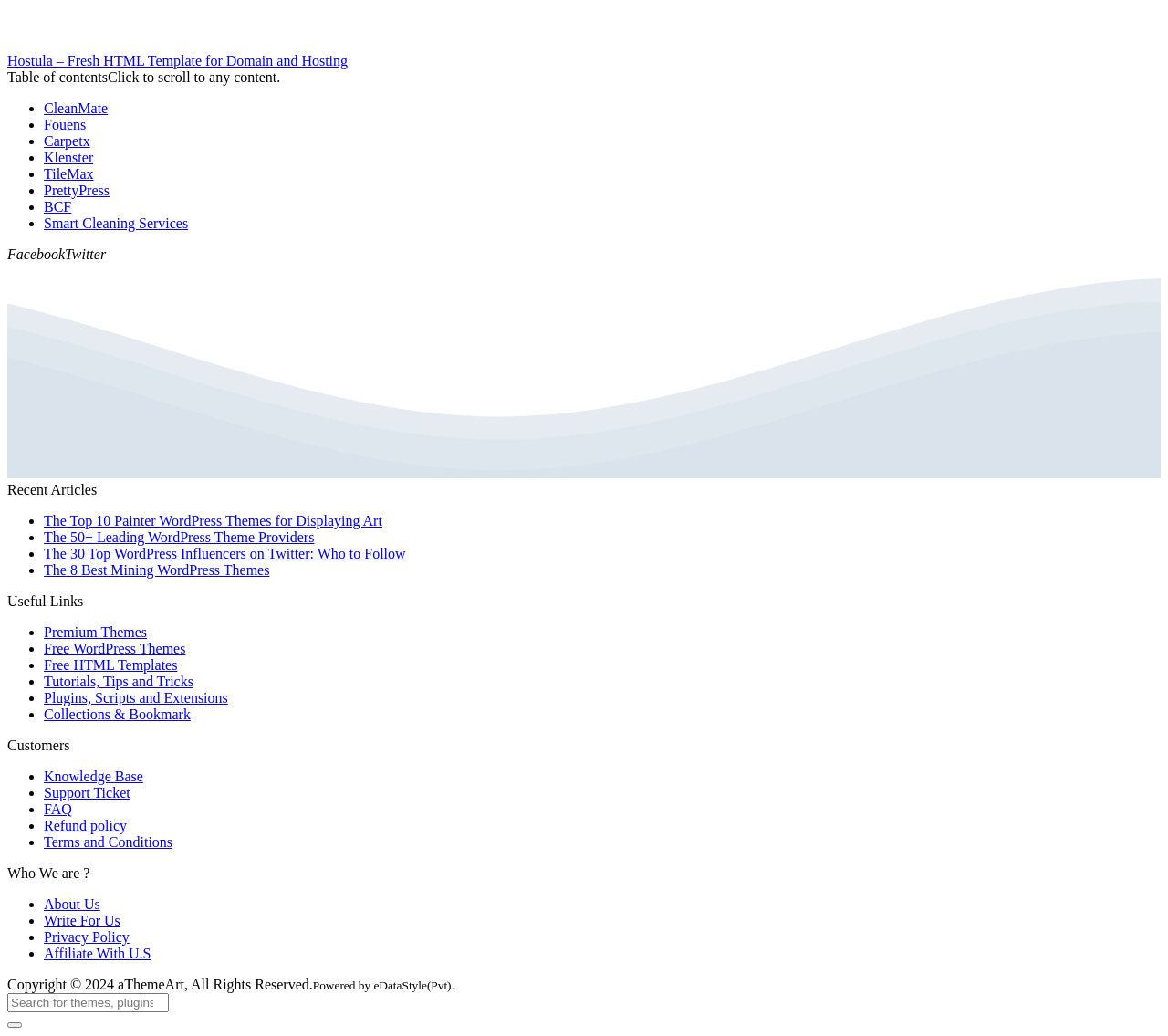Find the bounding box of the element with the following description: "Support Ticket". The coordinates must be four float numbers between 0 and 1, formatted as [left, top, right, bottom].

[0.038, 0.758, 0.111, 0.773]